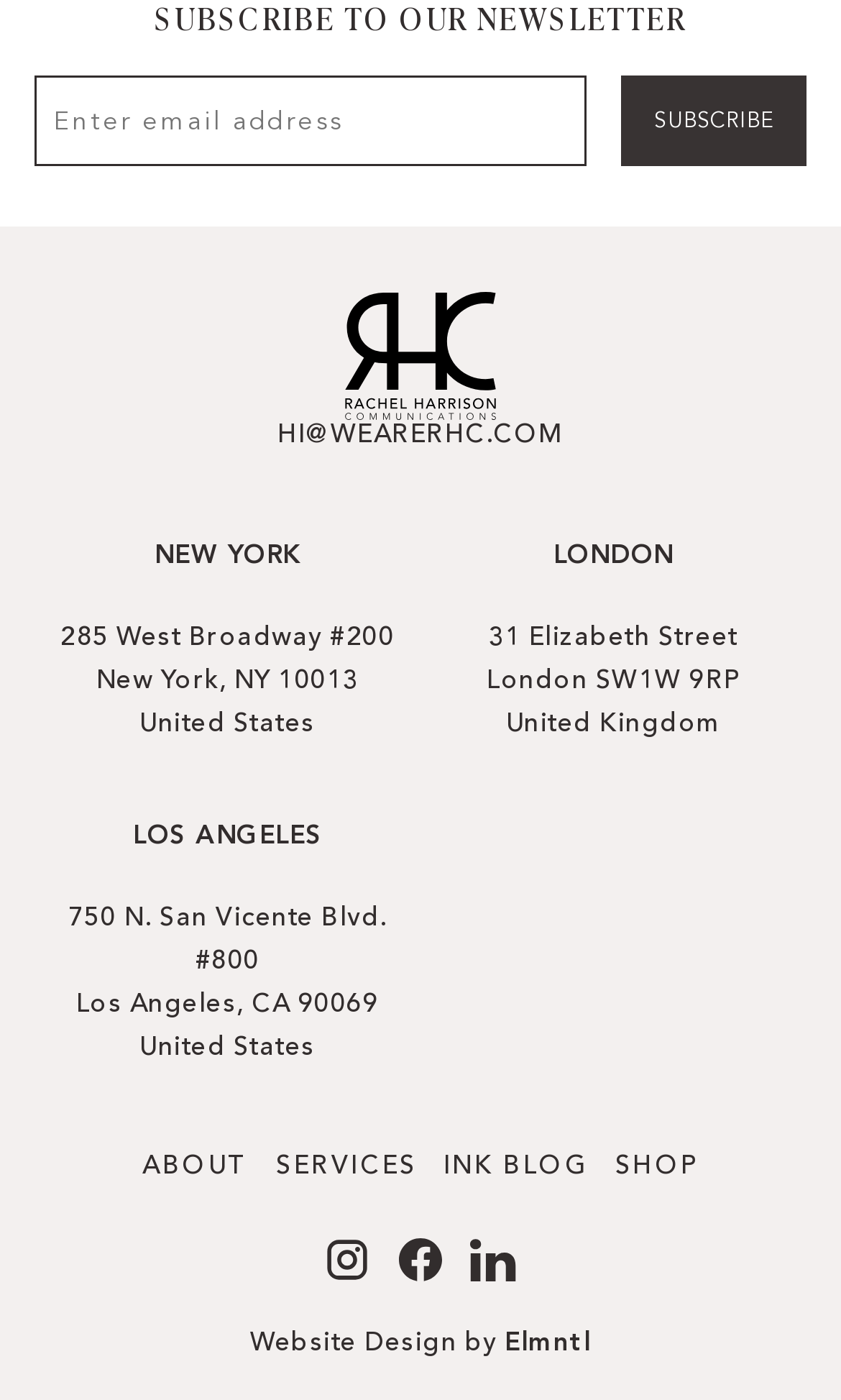What is the email address to contact RHC?
Please provide a single word or phrase as your answer based on the screenshot.

HI@WEARERHC.COM